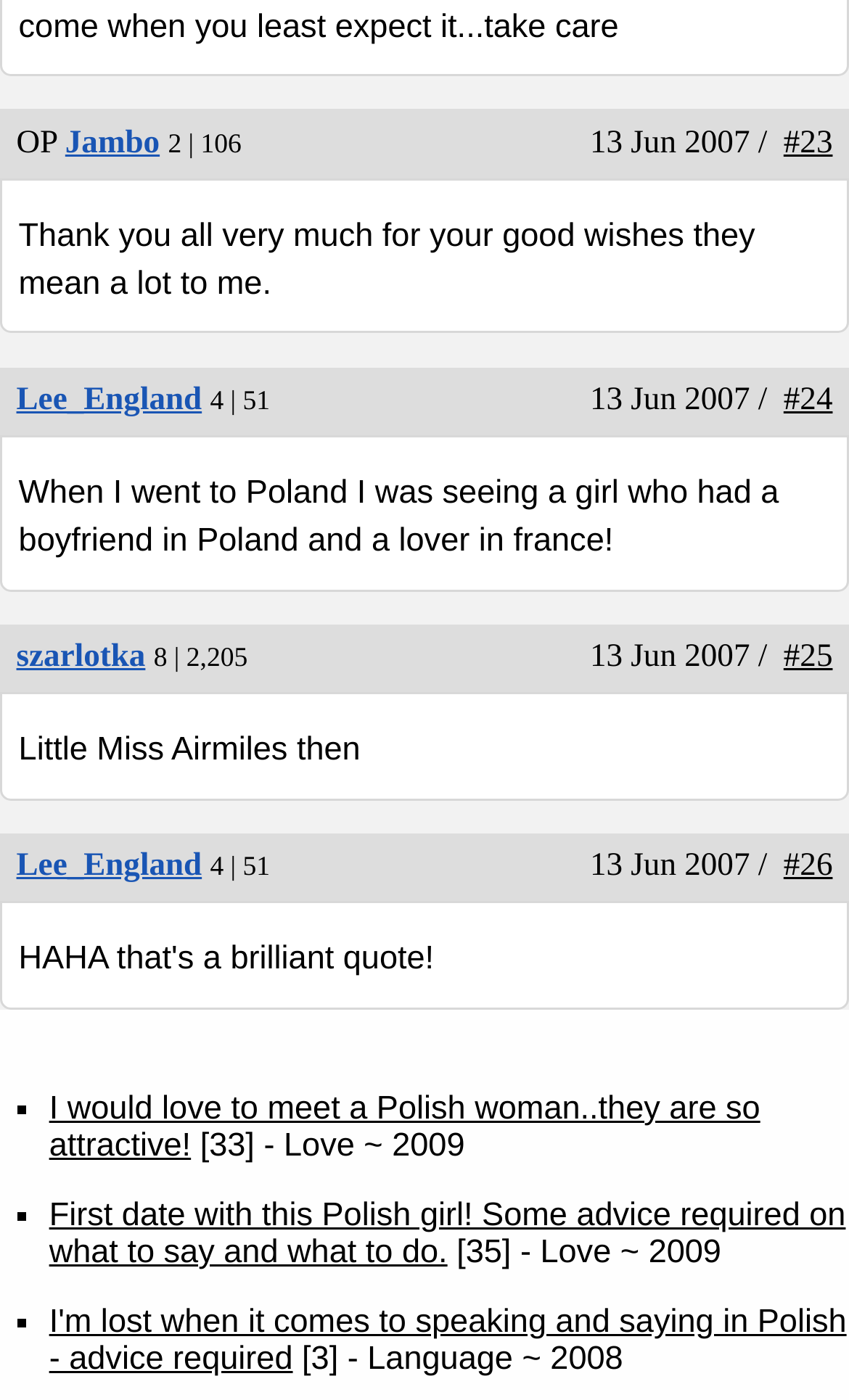Can you specify the bounding box coordinates of the area that needs to be clicked to fulfill the following instruction: "View Leather Bags"?

None